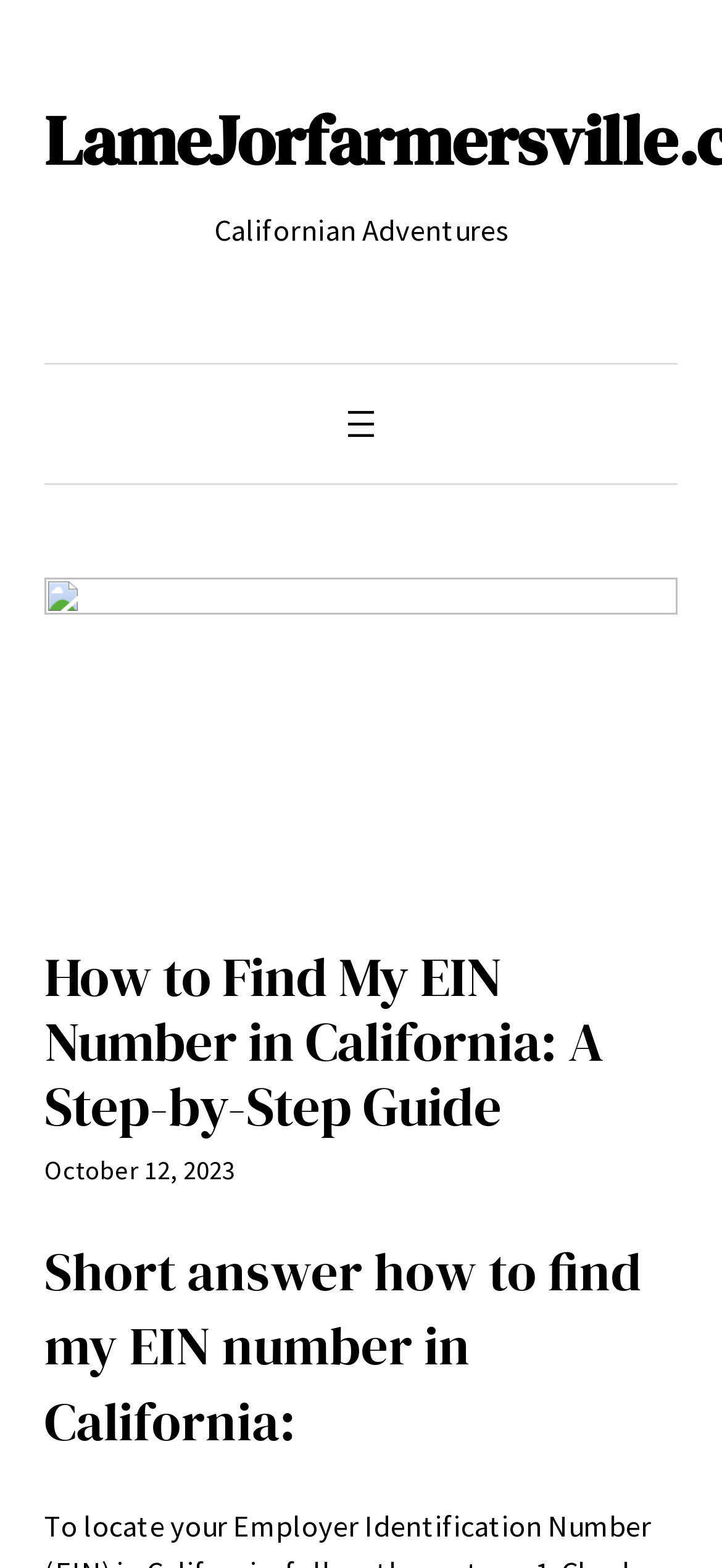Explain in detail what is displayed on the webpage.

The webpage is a guide on how to find an EIN number in California, with the title "How to Find My EIN Number in California: A Step-by-Step Guide" prominently displayed at the top. Below the title, there is a heading that reads "LameJorfarmersville.com" which is likely the website's name. 

To the right of the website's name, there is a static text "Californian Adventures" which may be a tagline or a subtitle. Further to the right, there is a button labeled "Open menu" which has a popup menu associated with it. The button is accompanied by an image, although the image does not have a descriptive text.

Below the menu button, there is a large figure that spans almost the entire width of the page. The figure does not have a descriptive text, but it may be an image or a graphic related to the content of the webpage.

Below the figure, there is a heading that repeats the title of the webpage, "How to Find My EIN Number in California: A Step-by-Step Guide". This is followed by a time element that displays the date "October 12, 2023", which may indicate when the article was published.

Finally, there is a heading that reads "Short answer how to find my EIN number in California:", which suggests that the webpage will provide a concise answer to the question of how to find an EIN number in California.